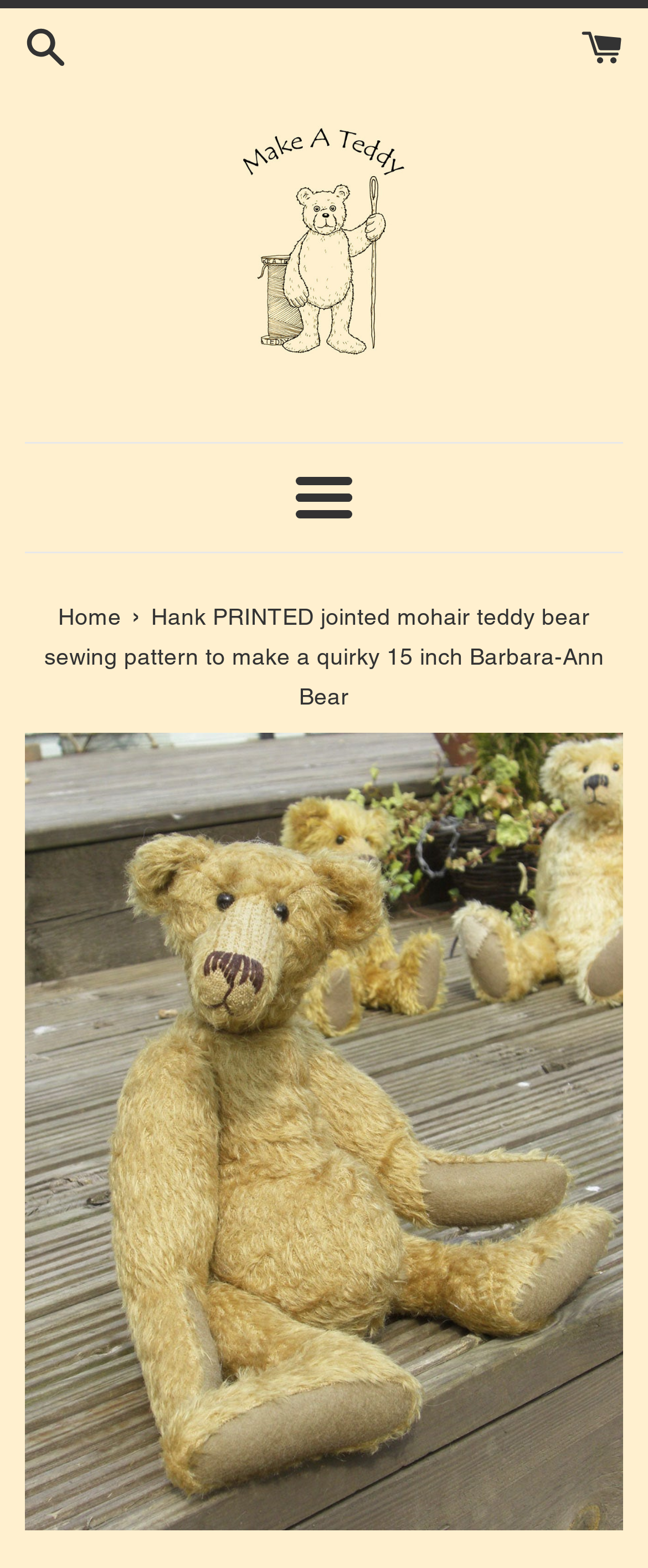What is the material of the teddy bear?
Give a thorough and detailed response to the question.

The material of the teddy bear can be found in the navigation section, where it says 'Hank PRINTED jointed mohair teddy bear sewing pattern to make a quirky 15 inch Barbara-Ann Bear'.